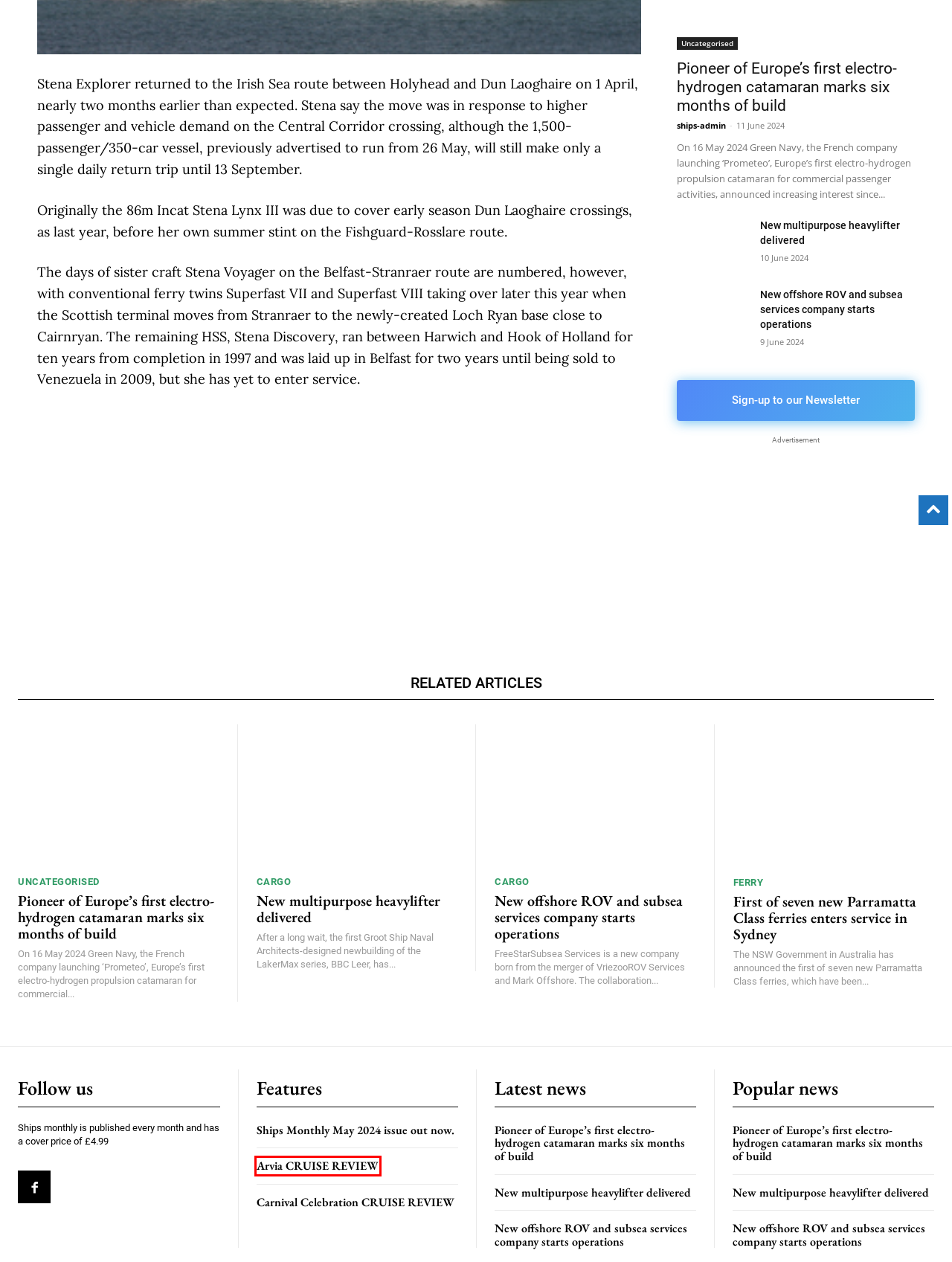You are provided with a screenshot of a webpage that has a red bounding box highlighting a UI element. Choose the most accurate webpage description that matches the new webpage after clicking the highlighted element. Here are your choices:
A. Arvia CRUISE REVIEW | Ships Monthly
B. Uncategorised | Ships Monthly
C. Carnival Celebration CRUISE REVIEW | Ships Monthly
D. New multipurpose heavylifter delivered | Ships Monthly
E. First of seven new Parramatta Class ferries enters service in Sydney | Ships Monthly
F. New offshore ROV and subsea services company  starts operations | Ships Monthly
G. ships-admin | Ships Monthly
H. Ships Monthly May 2024 issue out now. | Ships Monthly

A